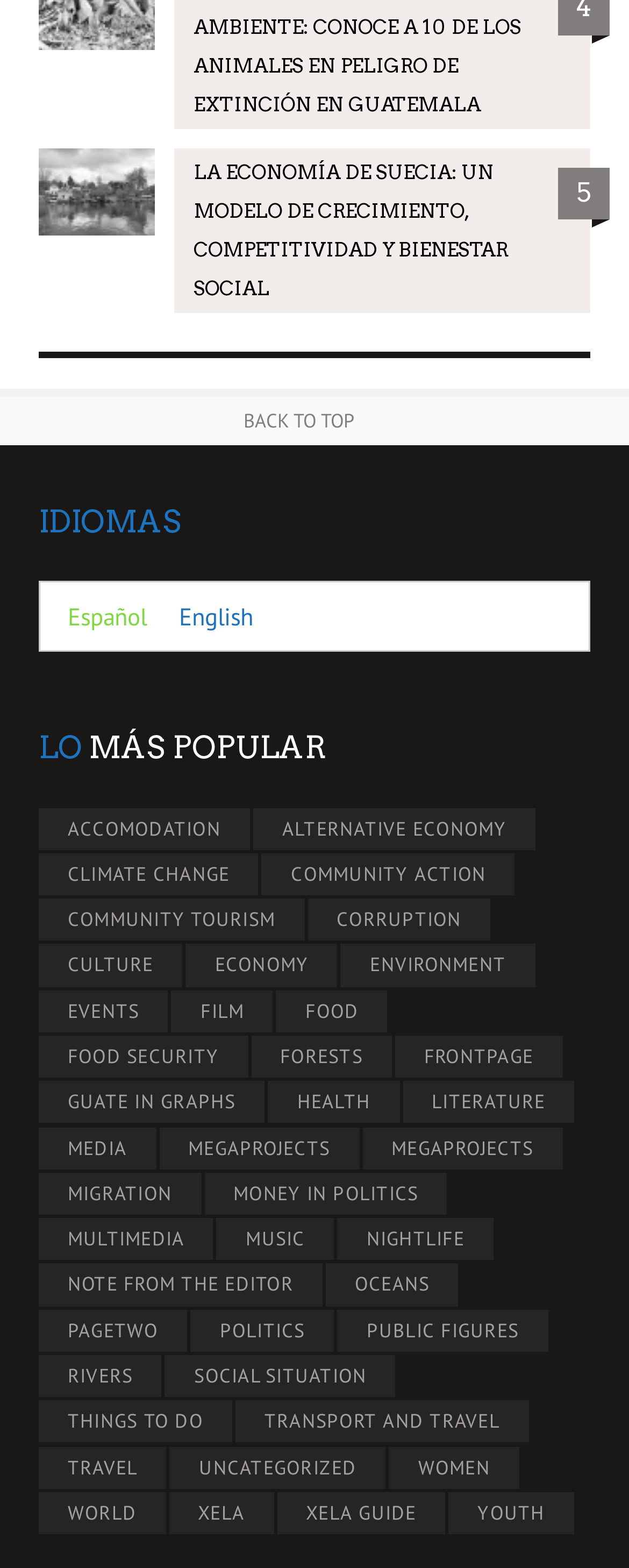Can you find the bounding box coordinates for the element to click on to achieve the instruction: "Click on the link to read about LA ECONOMÍA DE SUECIA"?

[0.308, 0.098, 0.877, 0.197]